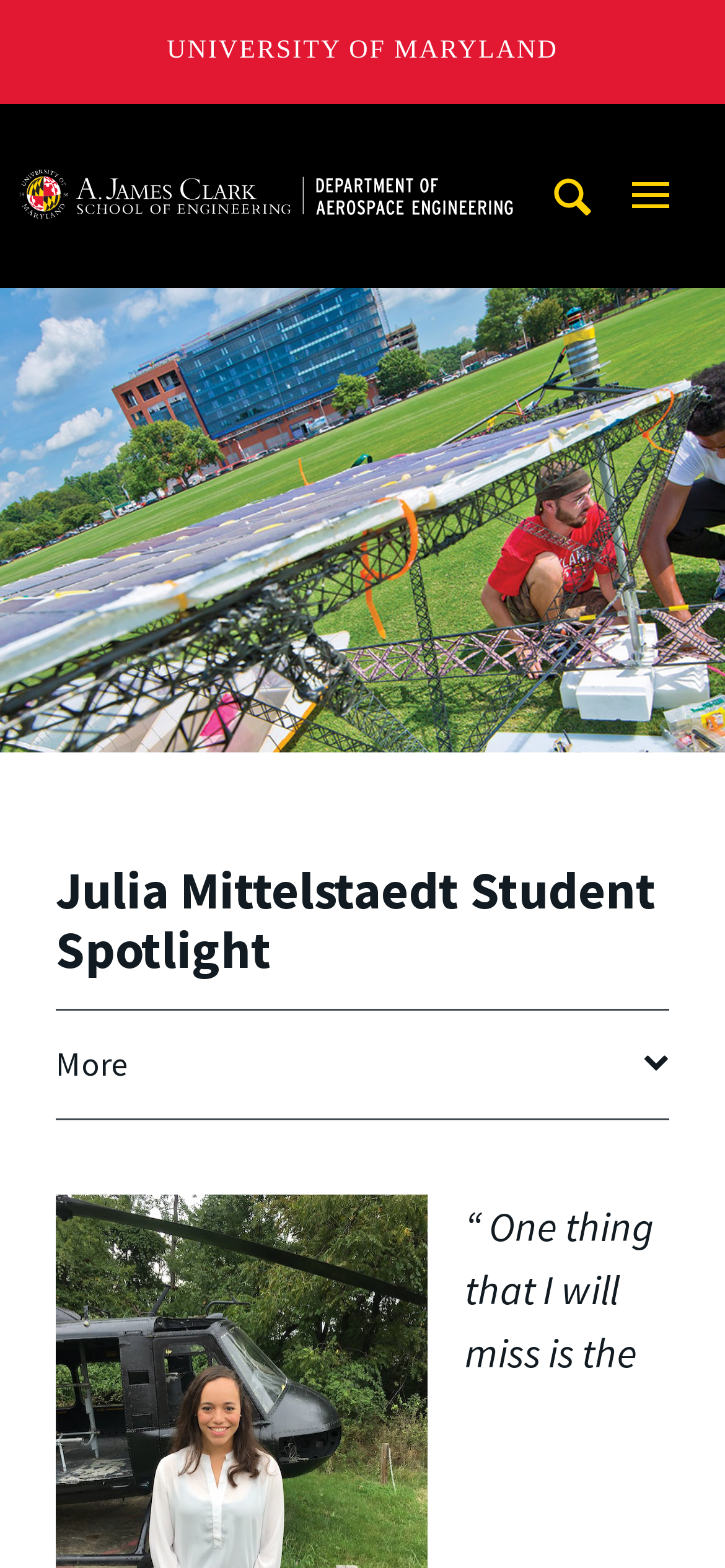Detail the features and information presented on the webpage.

The webpage is about Julia Mittelstaedt, a student spotlight from the Department of Aerospace Engineering. At the top left of the page, there is a link to the UNIVERSITY OF MARYLAND, and next to it, a link to the A. James Clark School of Engineering, University of Maryland. 

On the top right, there is a mobile navigation trigger button, which is currently hidden. Nearby, there is an image, likely a logo or an icon. 

Below the top section, there is a search bar where users can input text to search the site. The search bar is accompanied by a "Query search" button on its right. 

The main content of the page is a spotlight on Julia Mittelstaedt, with a heading that spans most of the page's width. Below the heading, there is a "More" link, suggesting that there is additional content or information about Julia Mittelstaedt.